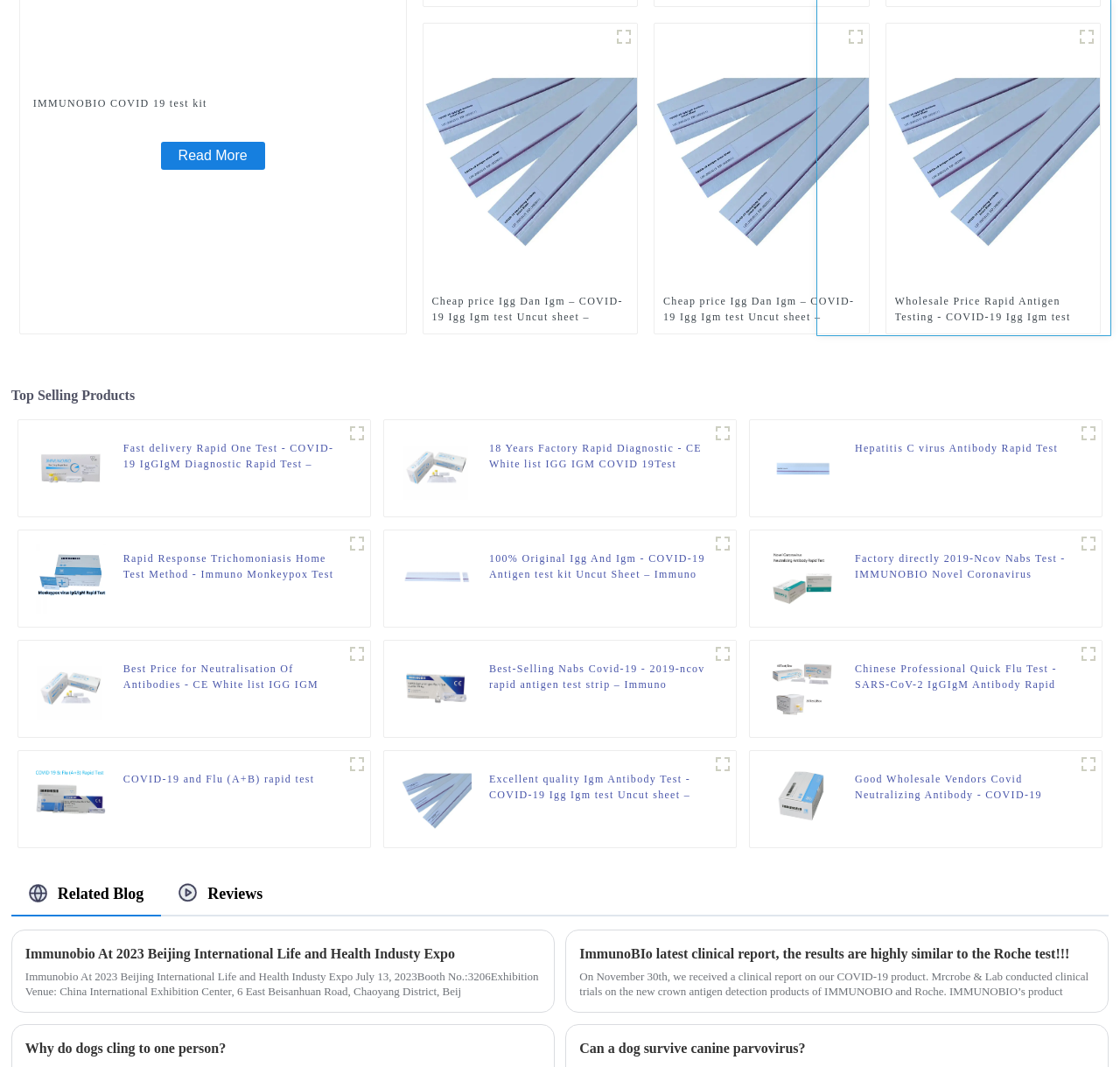Provide a one-word or short-phrase answer to the question:
What is the color of the background of the webpage?

White